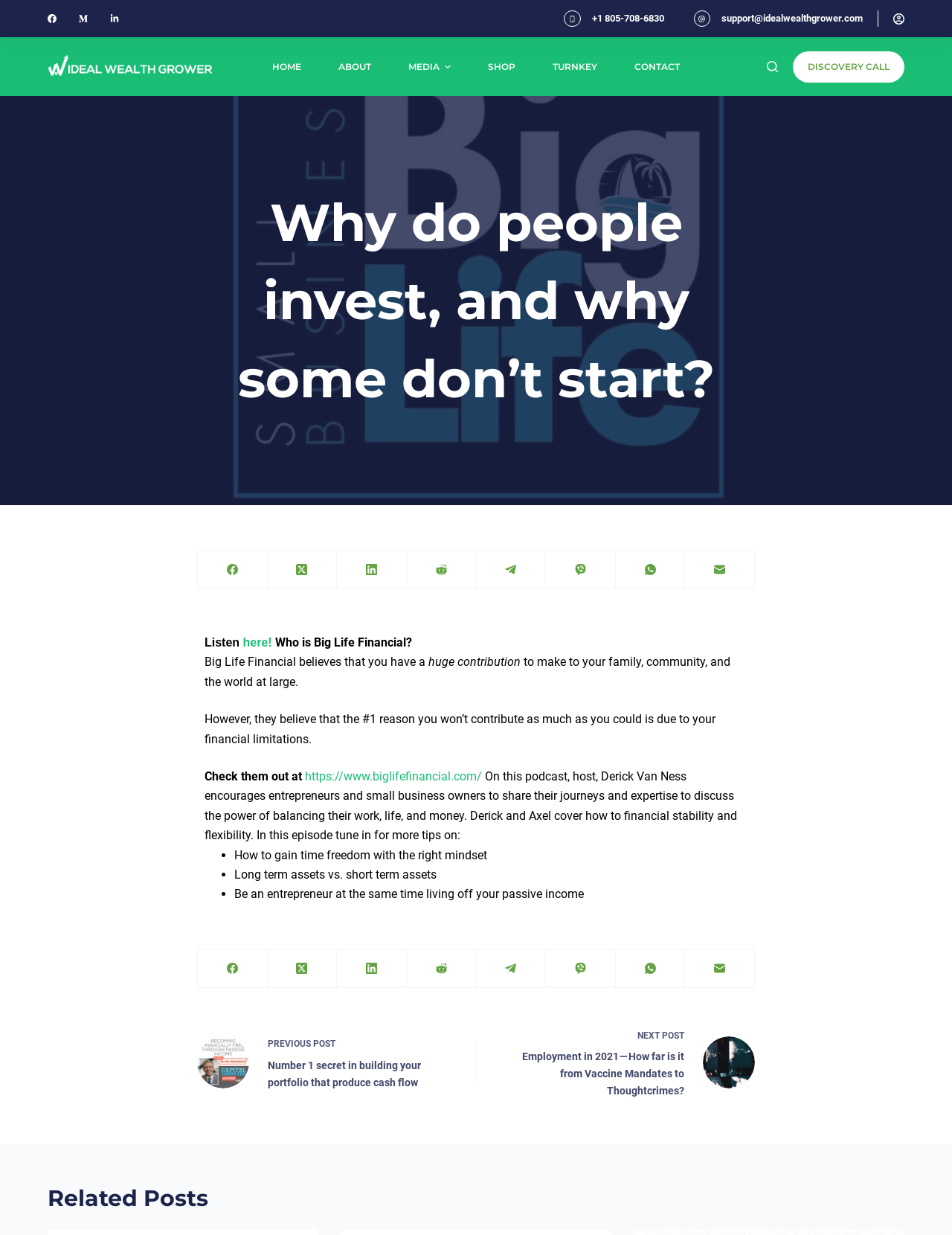Please study the image and answer the question comprehensively:
What is the name of the company mentioned in the article?

The name of the company mentioned in the article can be found in the text, which says 'Who is Big Life Financial?' and then describes the company's beliefs and mission.